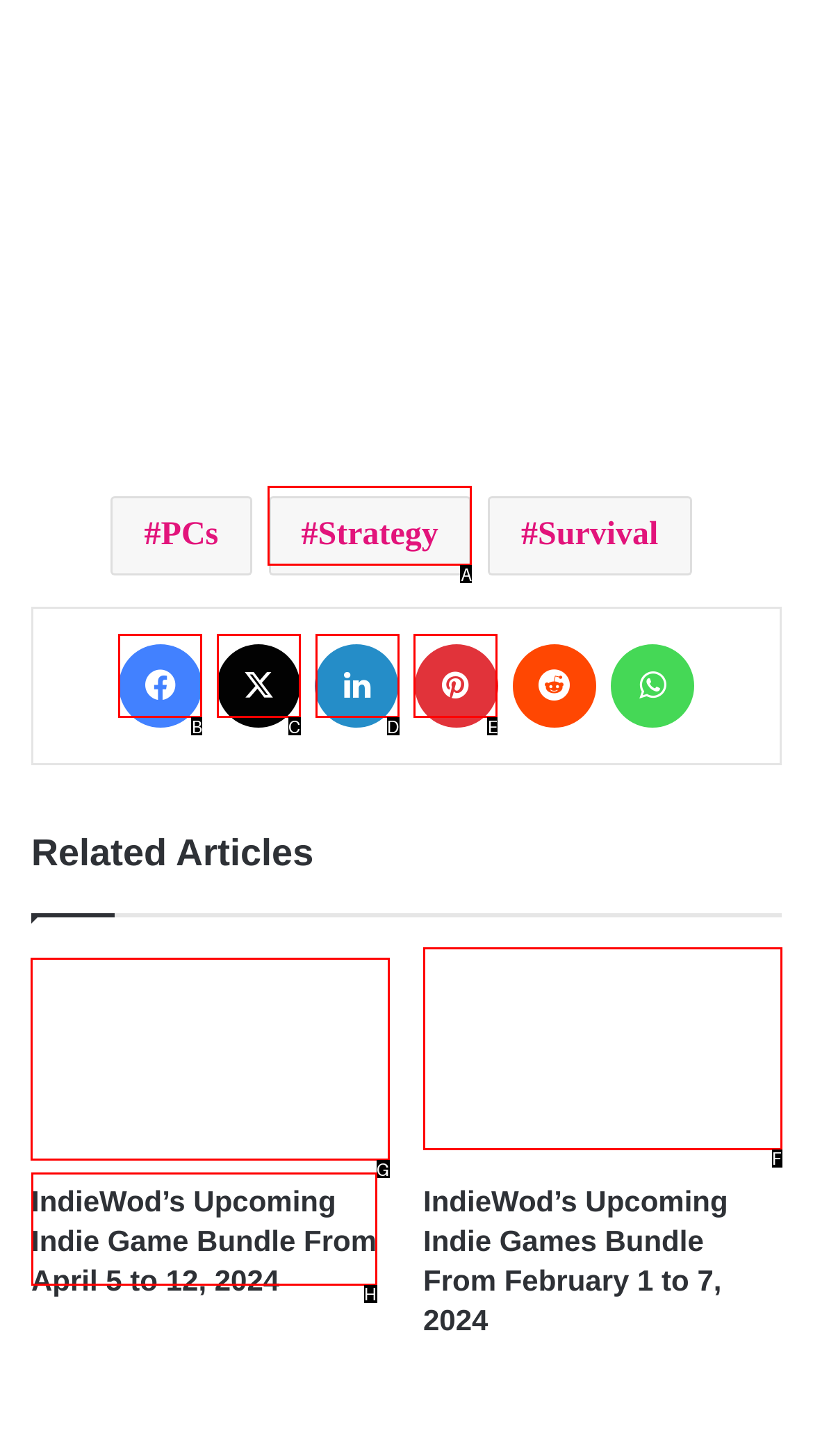Determine which HTML element I should select to execute the task: View IndieWod’s Upcoming Indie Game Bundle From April 5 to 12, 2024
Reply with the corresponding option's letter from the given choices directly.

G